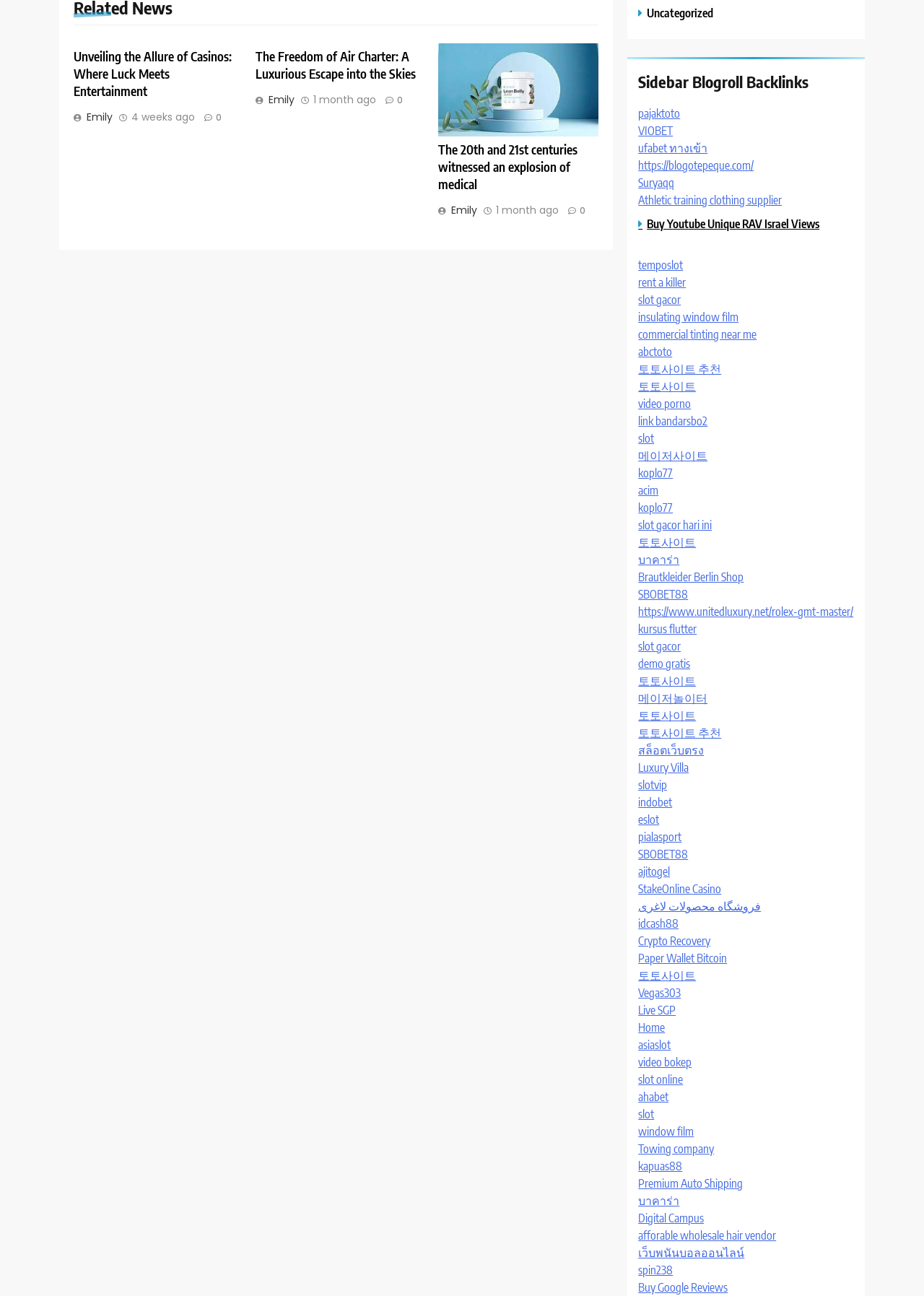Using the provided description Paper Wallet Bitcoin, find the bounding box coordinates for the UI element. Provide the coordinates in (top-left x, top-left y, bottom-right x, bottom-right y) format, ensuring all values are between 0 and 1.

[0.691, 0.734, 0.787, 0.745]